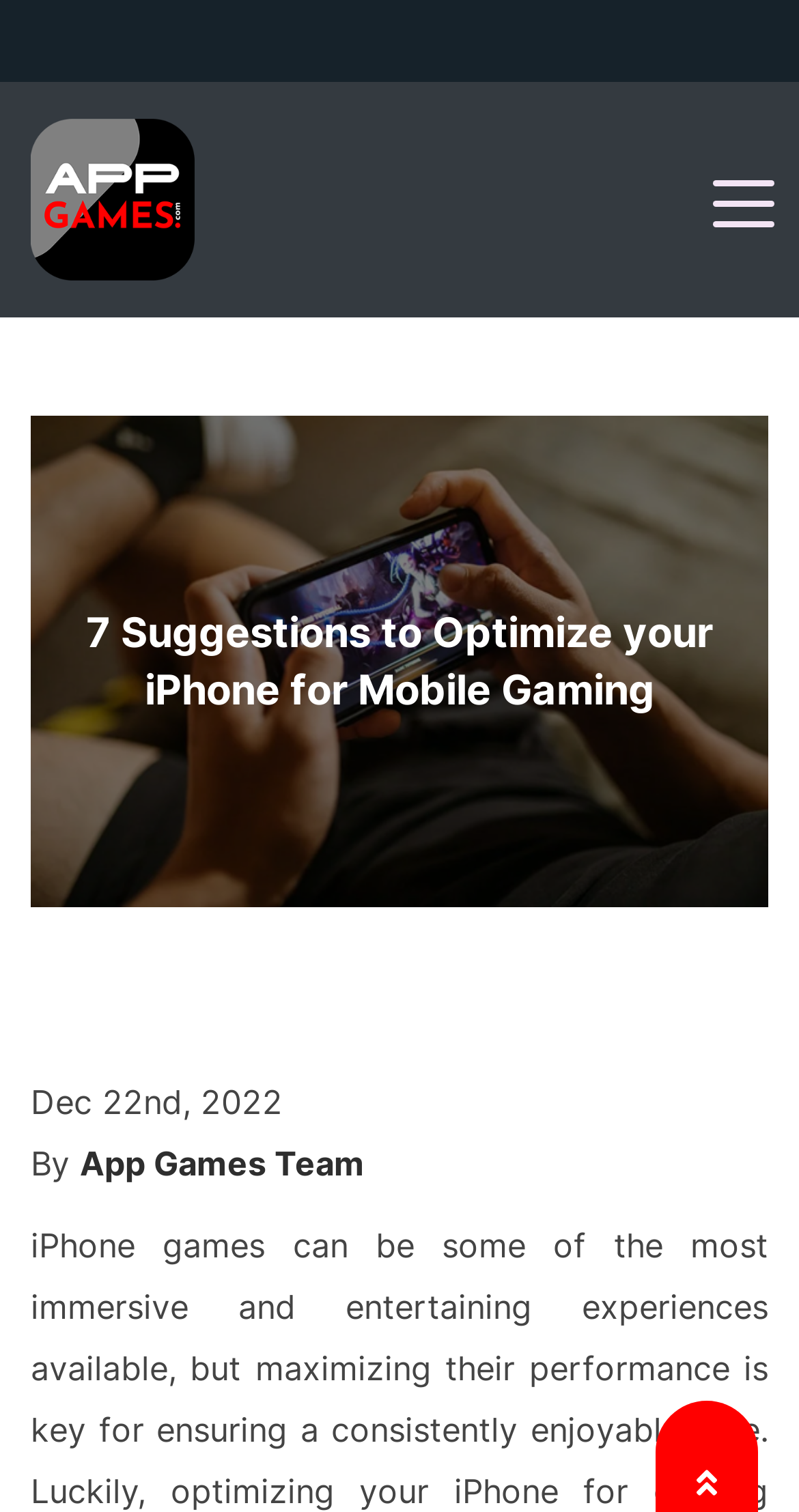Using the information from the screenshot, answer the following question thoroughly:
What is the date of the article?

I found the date of the article by looking at the static text element located at the bottom of the page, which says 'Dec 22nd, 2022'.